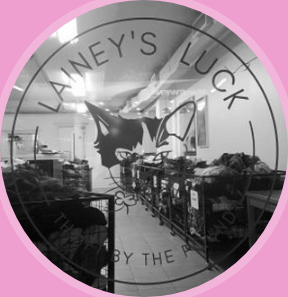Give a detailed account of the visual elements in the image.

The image showcases the logo of "Lainey's Luck," prominently displayed on a glass window. Behind the logo, a row of storage bins can be seen lined along the wall of the store, indicating a retail environment focused on organization and accessibility. The black-and-white design of the logo, featuring a stylized cat, adds a playful touch to the overall aesthetic. This visual representation hints at a store vibe that combines charm with a practical shopping experience, emphasizing a unique identity and brand presence in the retail space.